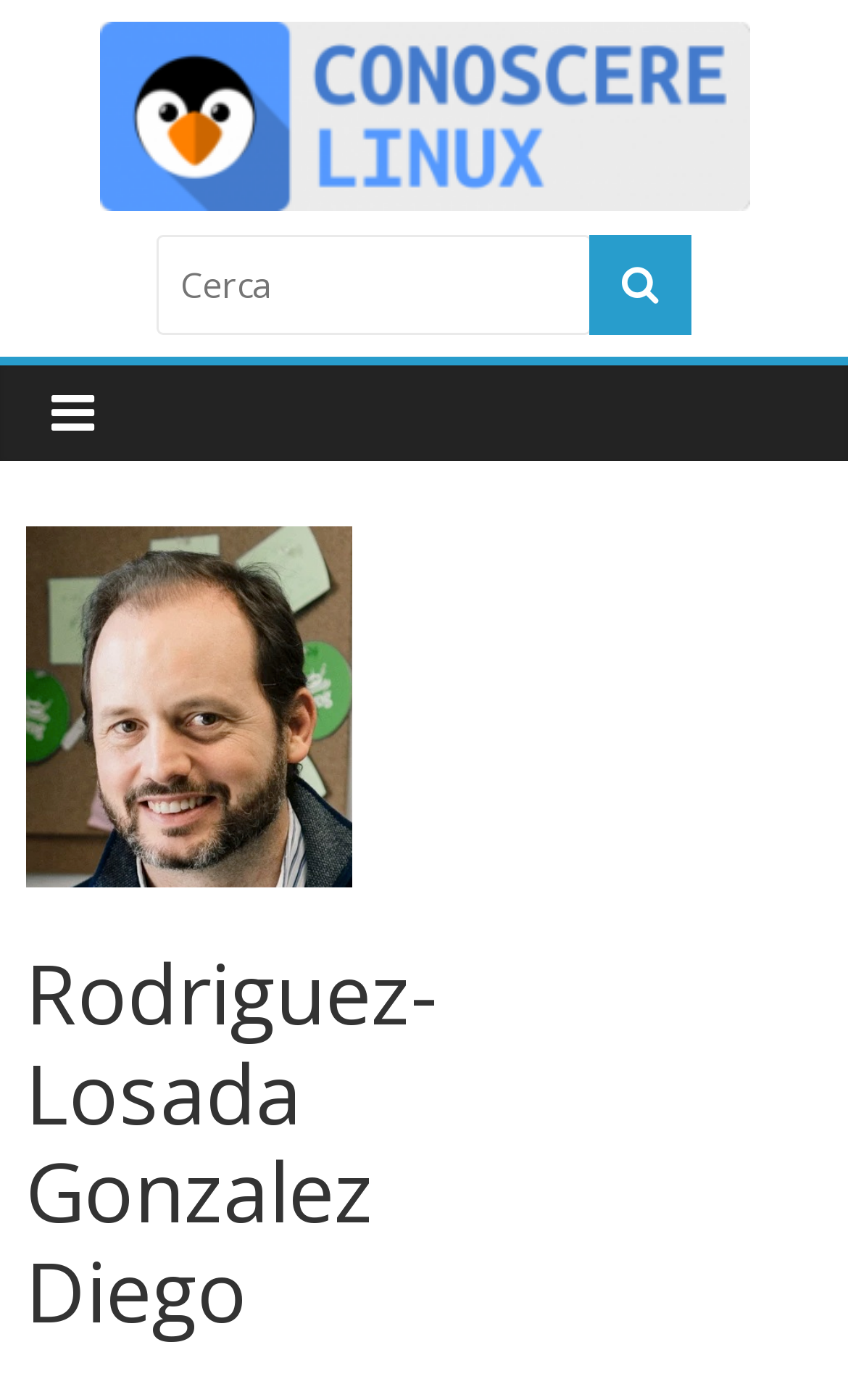Refer to the image and offer a detailed explanation in response to the question: What is the function of the button with the search icon?

I deduced this answer by analyzing the button element and its adjacent textbox element. The search icon on the button suggests that it is used to submit the search query entered in the textbox.